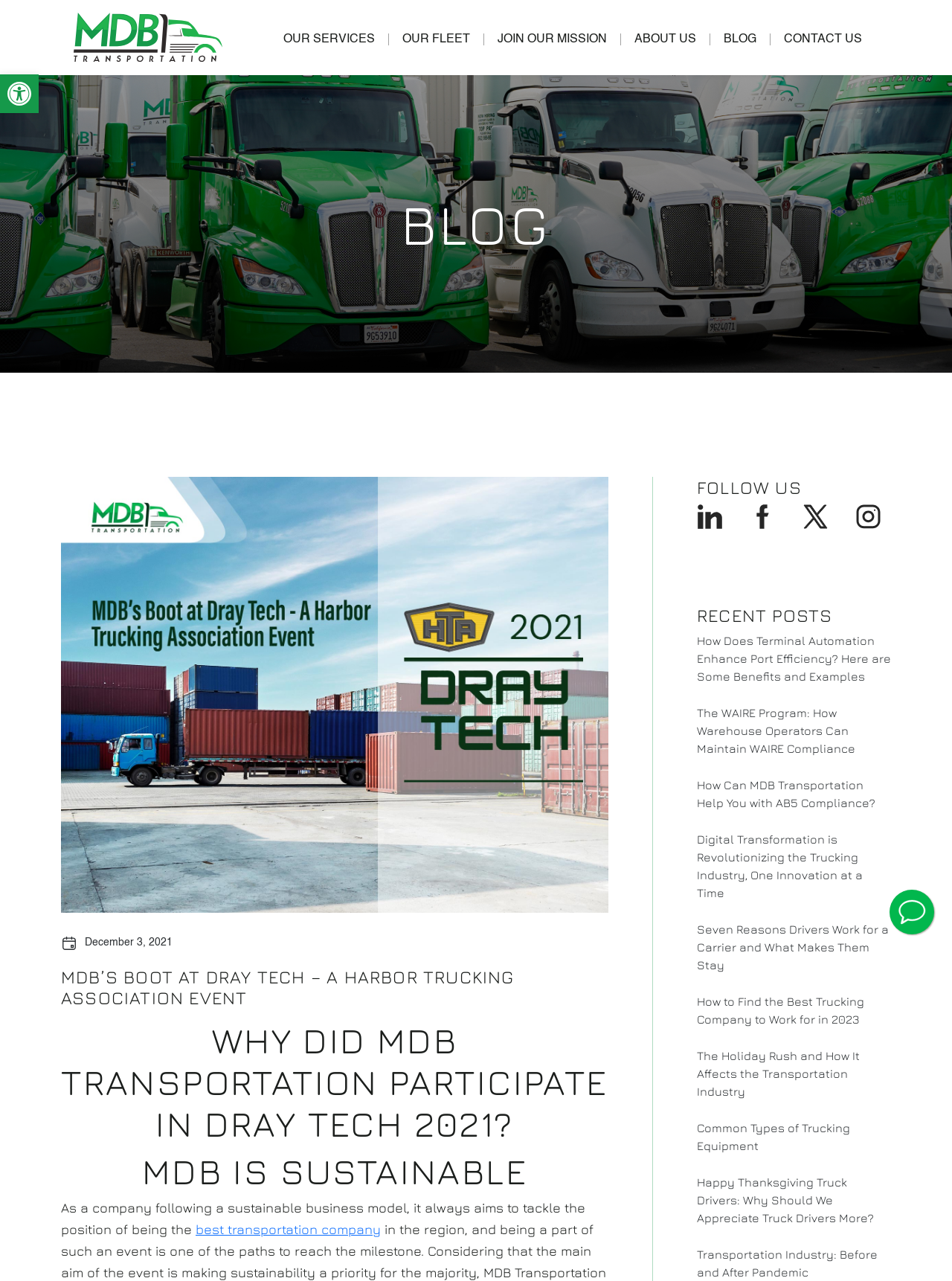Using the format (top-left x, top-left y, bottom-right x, bottom-right y), and given the element description, identify the bounding box coordinates within the screenshot: alt="logo"

[0.077, 0.01, 0.234, 0.049]